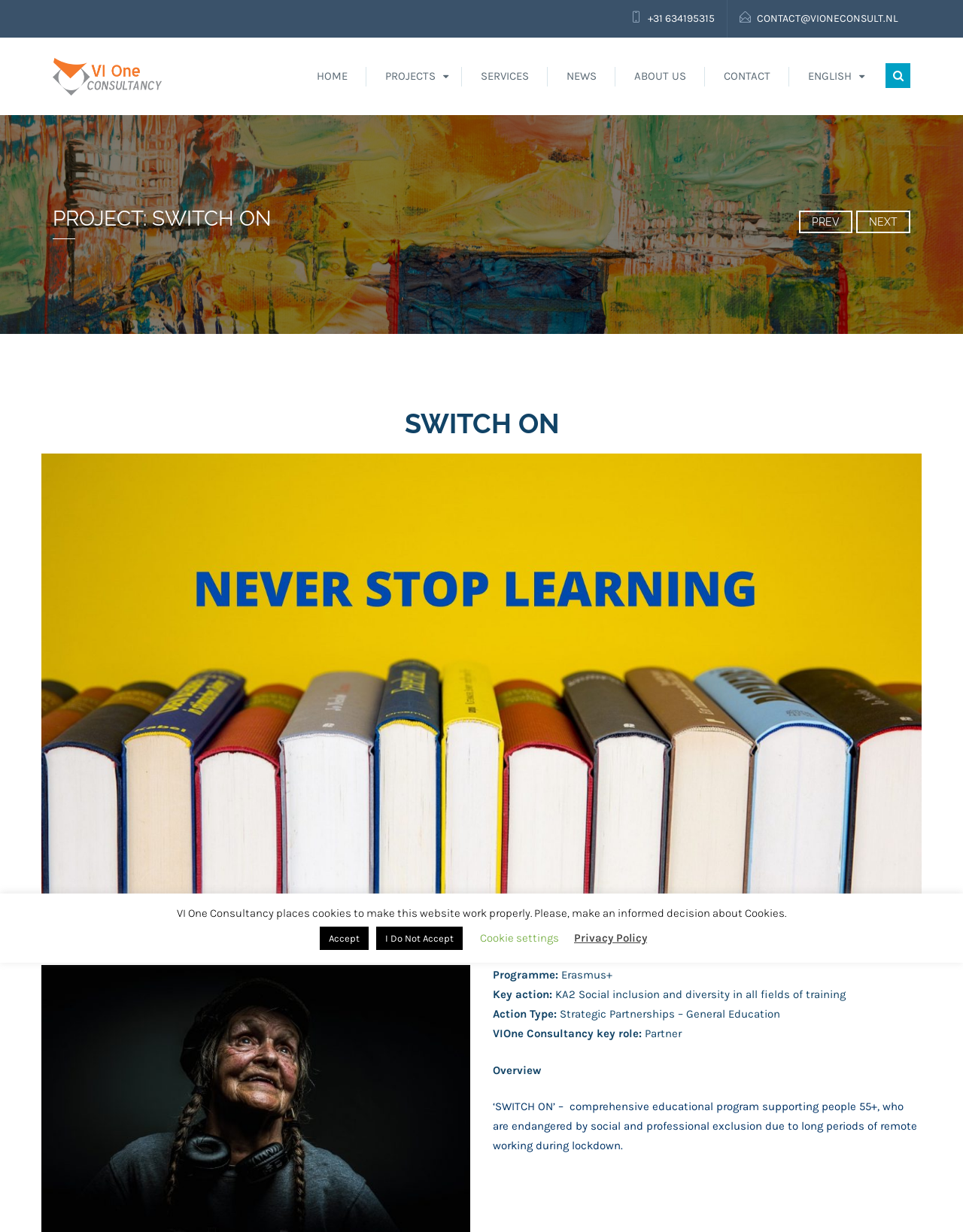Can you find the bounding box coordinates for the element to click on to achieve the instruction: "view project details"?

[0.043, 0.747, 0.957, 0.764]